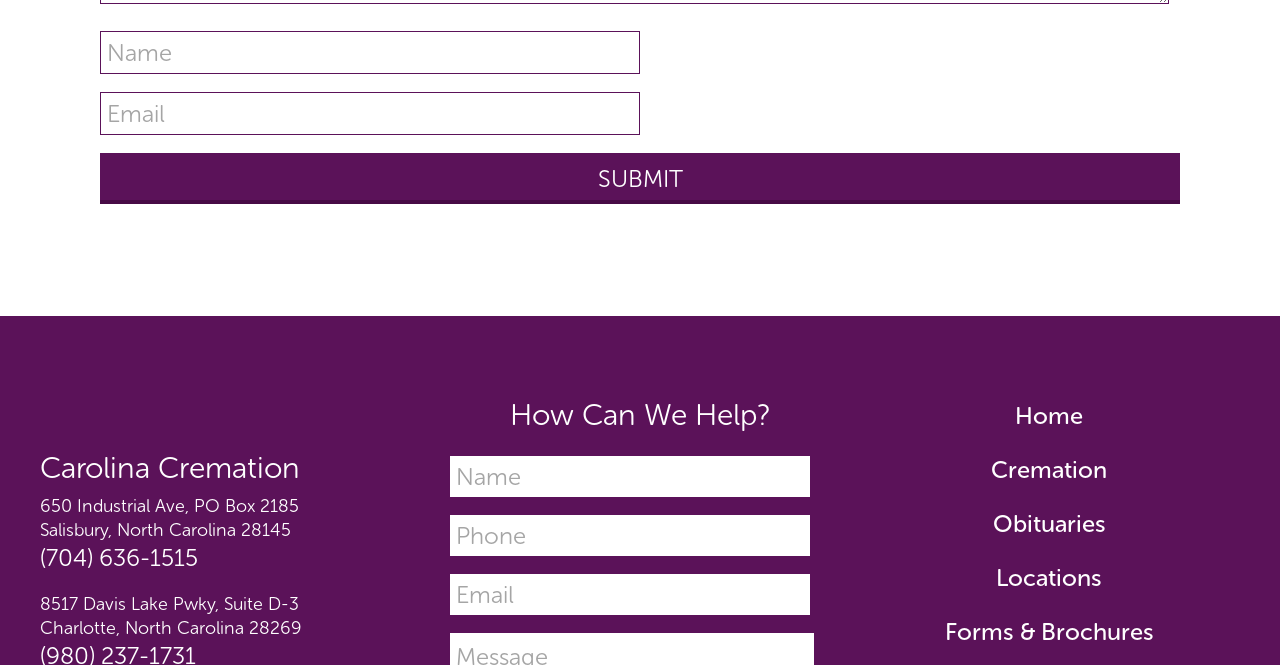Determine the bounding box of the UI component based on this description: "Forms & Brochures". The bounding box coordinates should be four float values between 0 and 1, i.e., [left, top, right, bottom].

[0.738, 0.928, 0.901, 0.972]